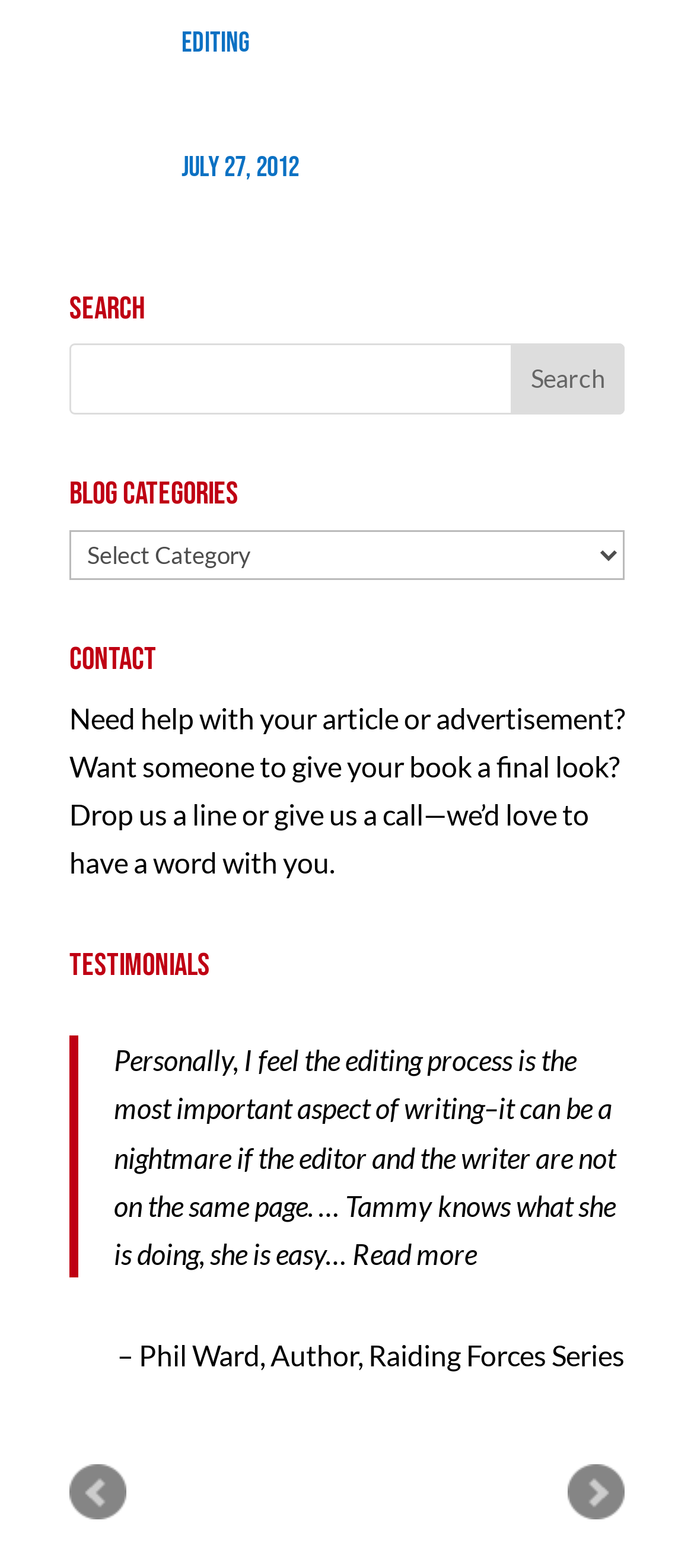Locate the bounding box coordinates of the clickable area to execute the instruction: "Go to the next page". Provide the coordinates as four float numbers between 0 and 1, represented as [left, top, right, bottom].

[0.818, 0.934, 0.9, 0.97]